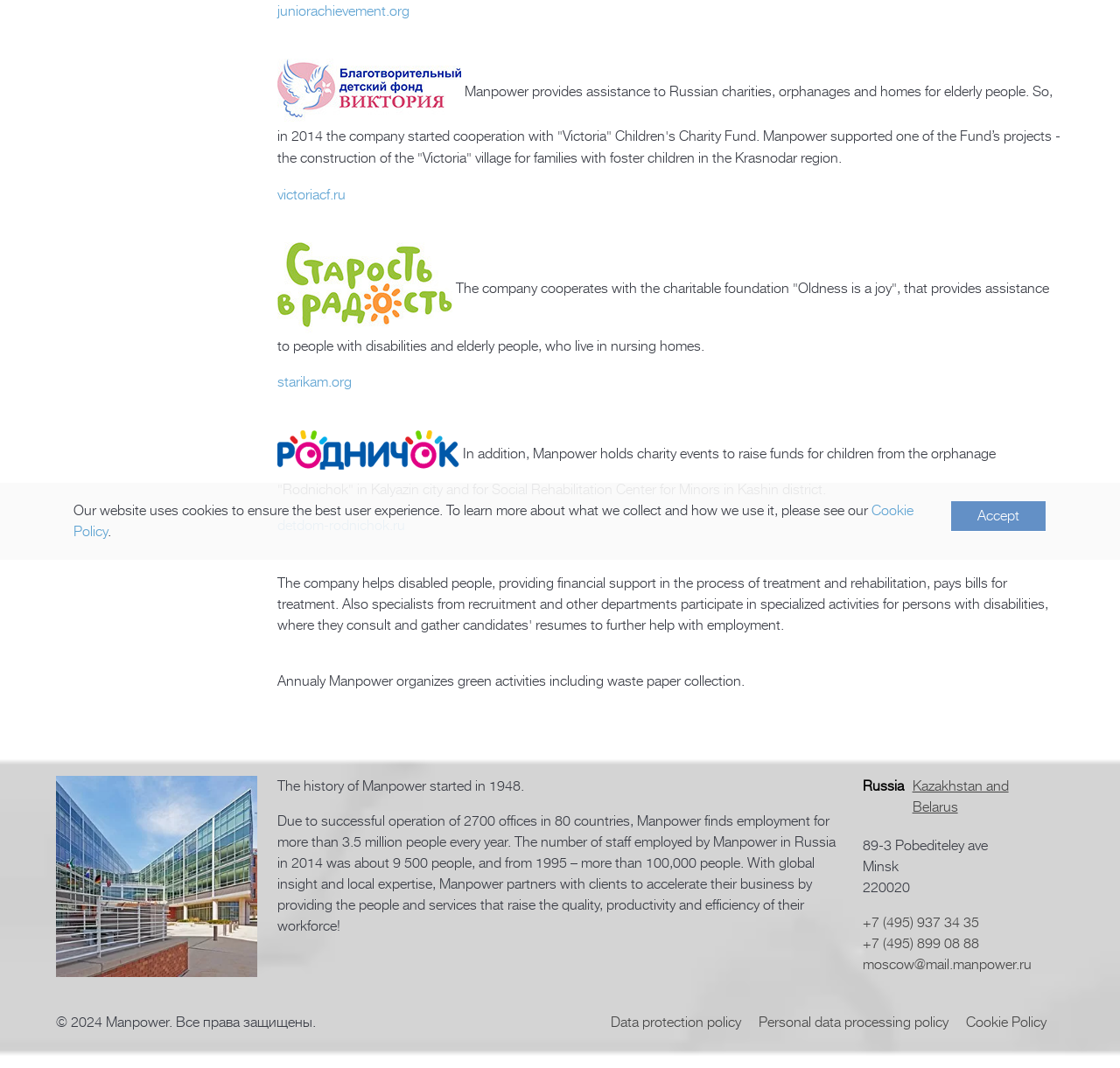Determine the bounding box coordinates for the UI element matching this description: "Personal data processing policy".

[0.677, 0.948, 0.847, 0.968]